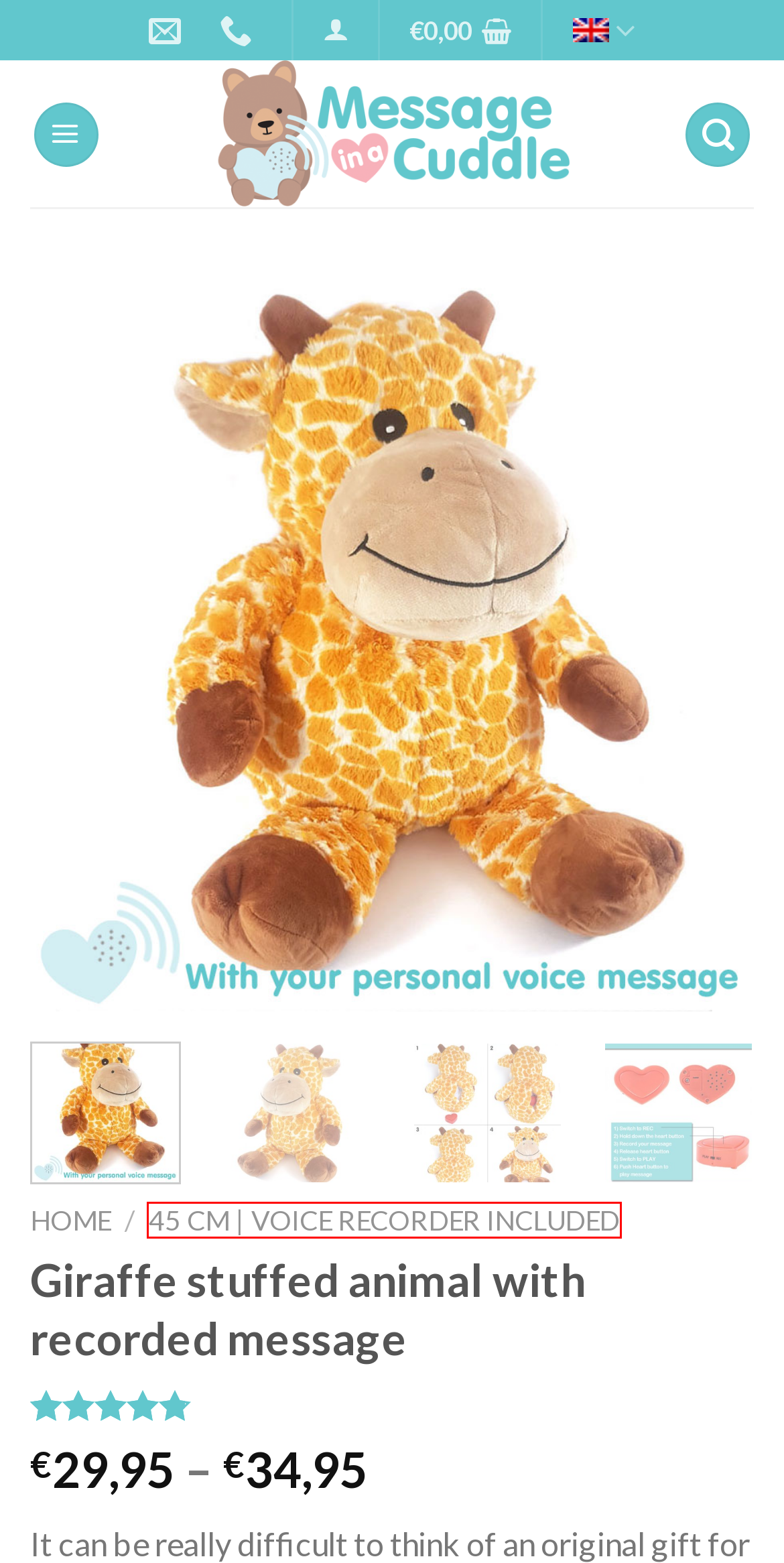You are given a screenshot of a webpage with a red rectangle bounding box around a UI element. Select the webpage description that best matches the new webpage after clicking the element in the bounding box. Here are the candidates:
A. Frog stuffed animal with own voice recording – Knuffel Boodschap
B. 45 cm | Voice recorder included – Knuffel Boodschap
C. Products – Knuffel Boodschap
D. Cart – Knuffel Boodschap
E. Giraffe knuffel die je kunt inspreken – Knuffel Boodschap
F. Knuffel Boodschap – Knuffels met jouw gesproken boodschap
G. Girafe en peluche dans laquelle on peut laisser un message – Knuffel Boodschap
H. How does it work? – Knuffel Boodschap

B